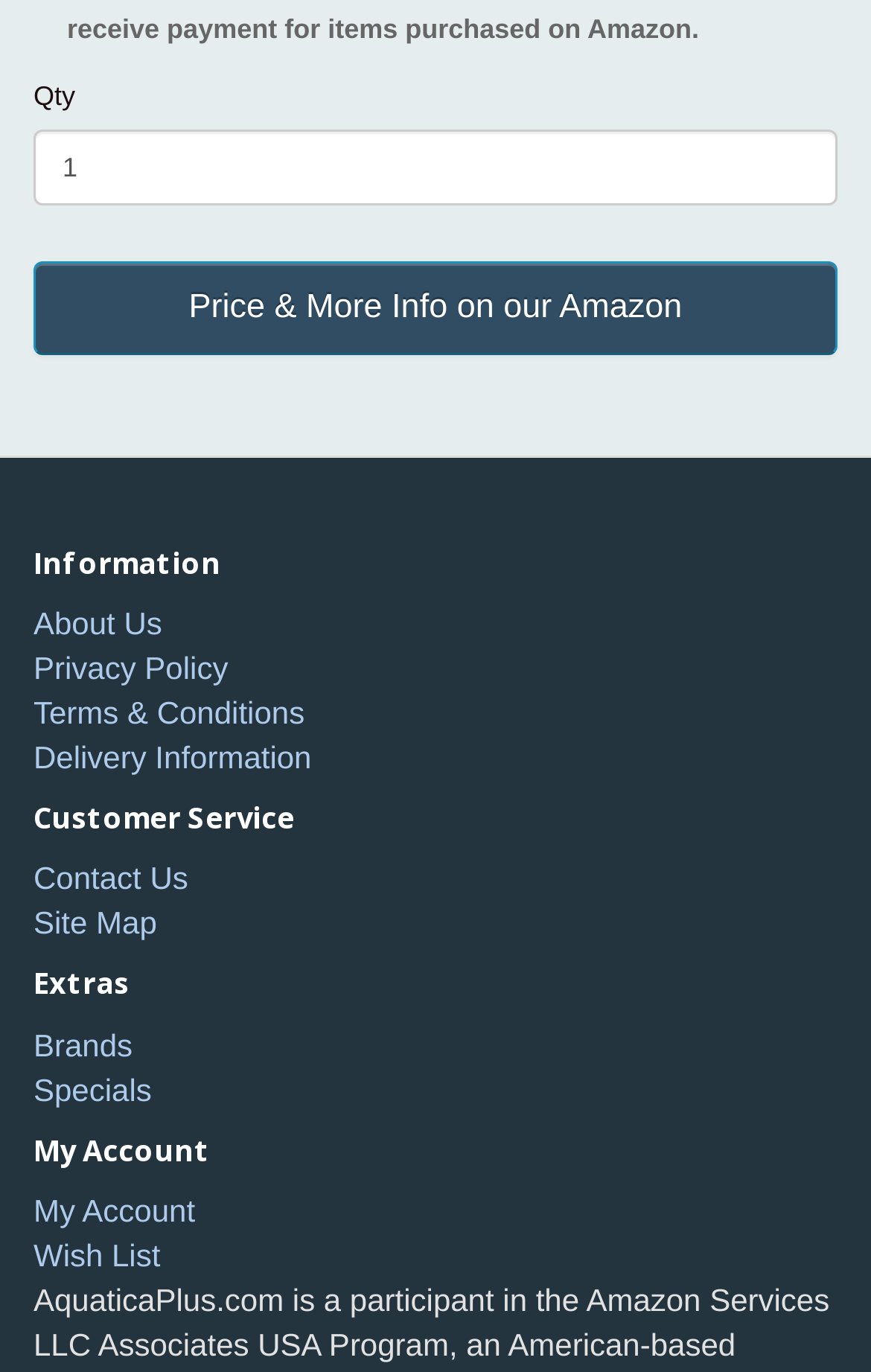Please reply to the following question using a single word or phrase: 
What is the purpose of the 'About Us' link?

To learn about the company